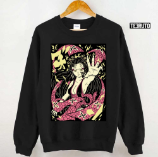Describe all the aspects of the image extensively.

This image features a stylish black sweatshirt showcasing a vibrant design inspired by the popular anime series "Demon Slayer." The artwork prominently displays a character surrounded by intricate patterns, including a pink dragon, adding a bold and dynamic touch to the garment. This eye-catching piece is perfect for fans of the series who want to express their enthusiasm and style. It's part of a collection that celebrates fandom, making it a must-have for true enthusiasts looking to showcase their love for "Demon Slayer." The sweatshirt combines comfort and style, ideal for casual outings or cozy stays at home.